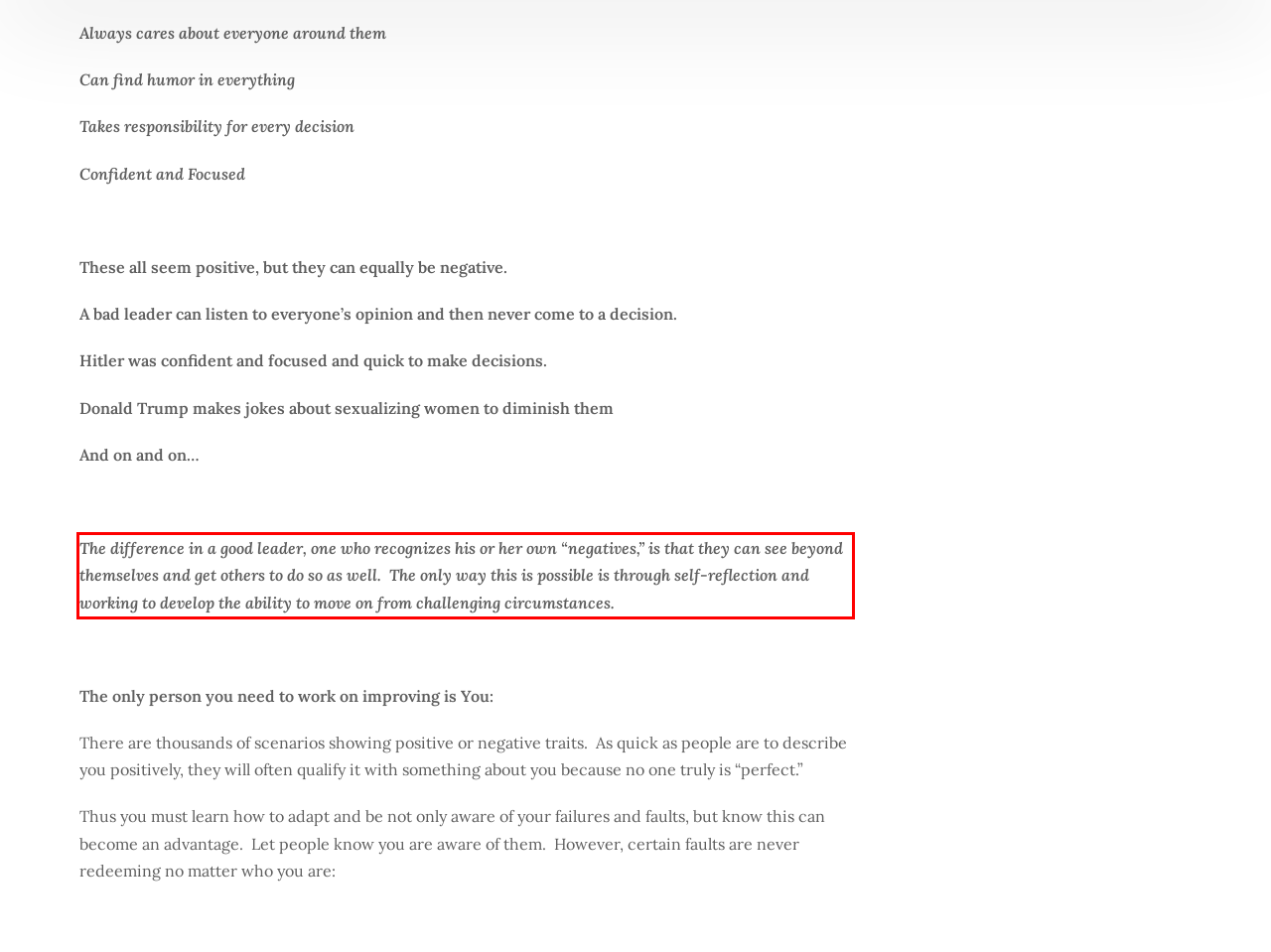Given a screenshot of a webpage, locate the red bounding box and extract the text it encloses.

The difference in a good leader, one who recognizes his or her own “negatives,” is that they can see beyond themselves and get others to do so as well. The only way this is possible is through self-reflection and working to develop the ability to move on from challenging circumstances.